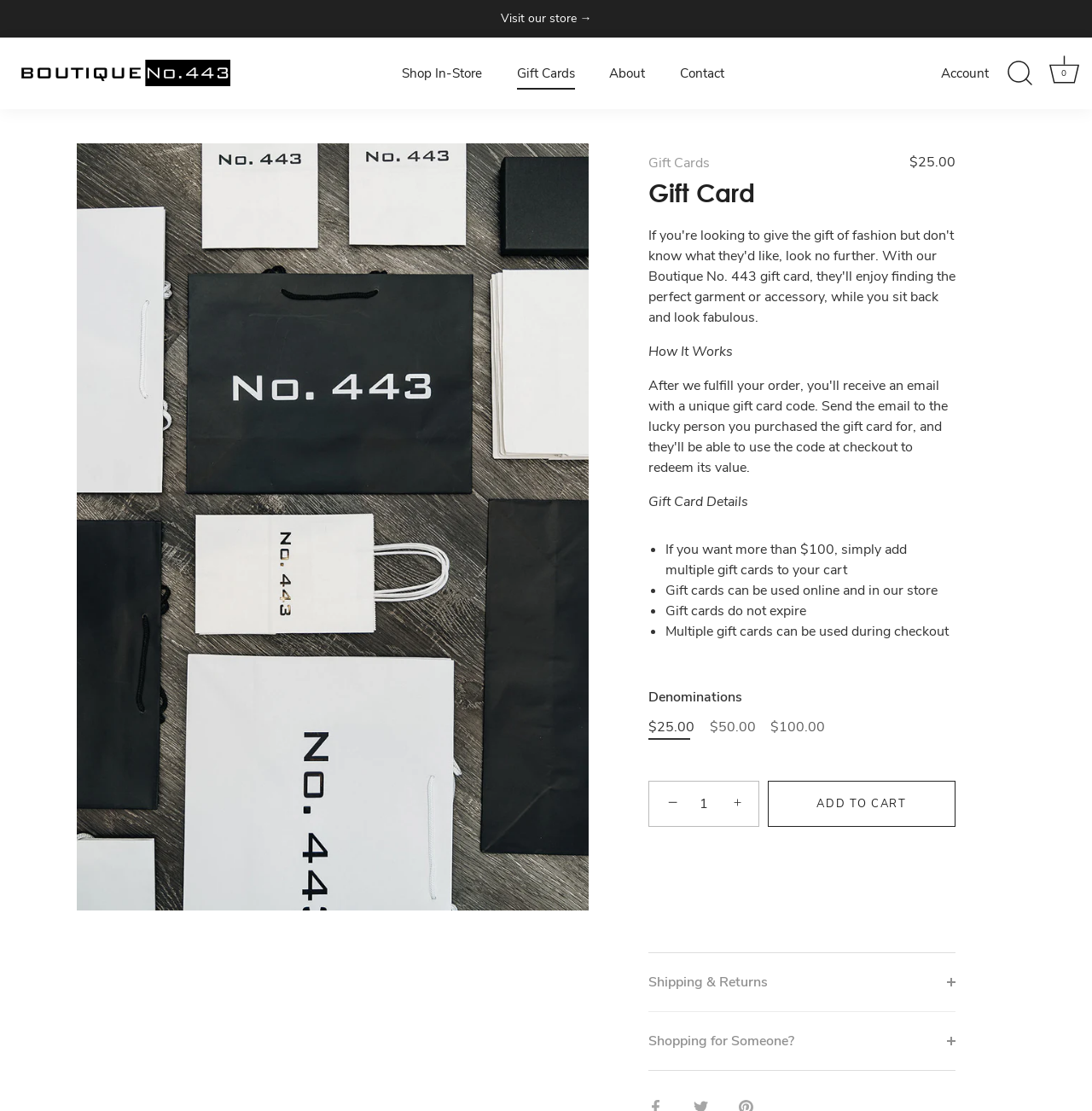What is the minimum gift card amount?
Provide an in-depth and detailed answer to the question.

I found the answer by looking at the denominations section, where it lists the available gift card amounts, and the smallest one is $25.00.